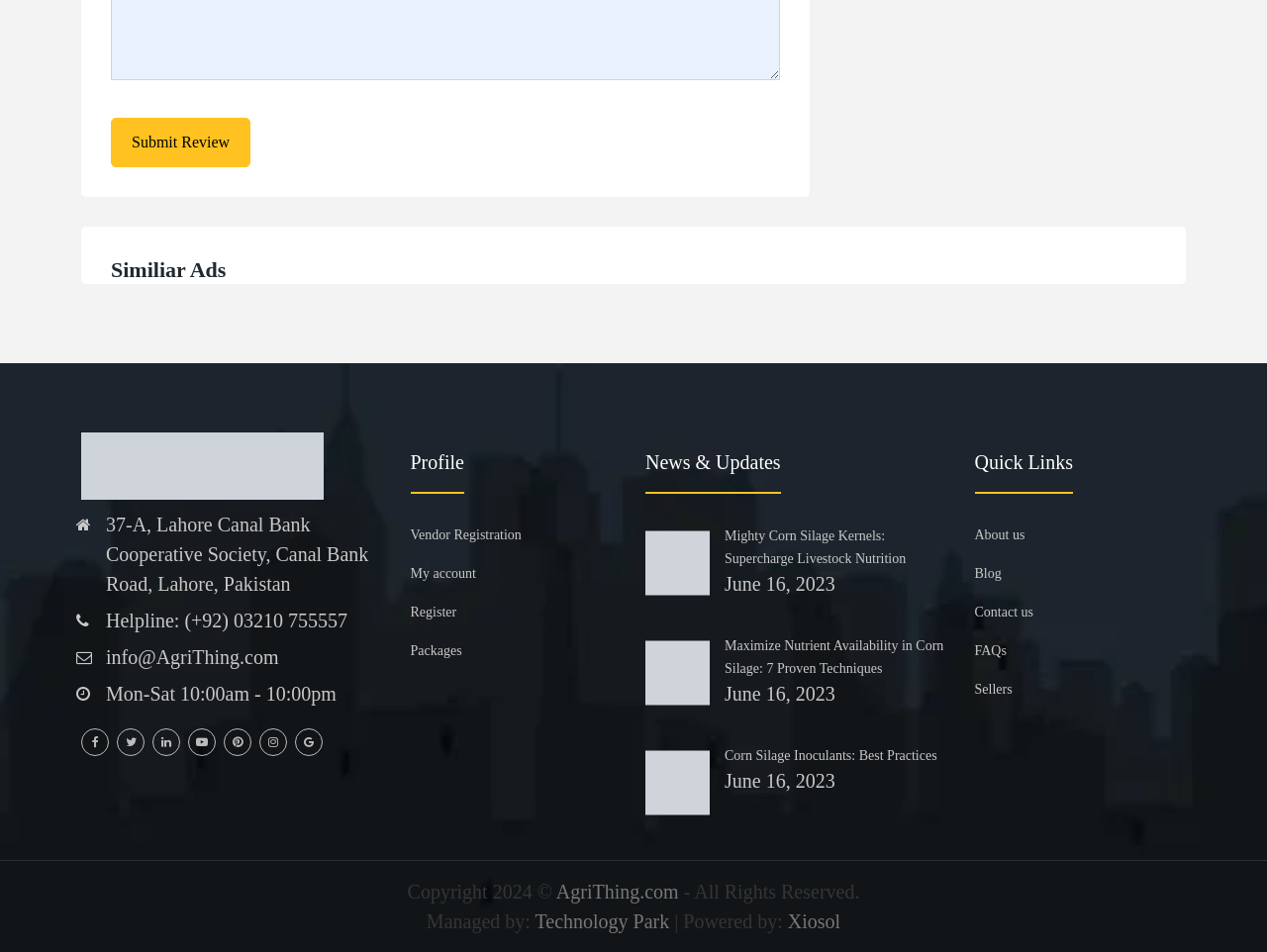Use a single word or phrase to answer this question: 
What is the copyright year?

2024